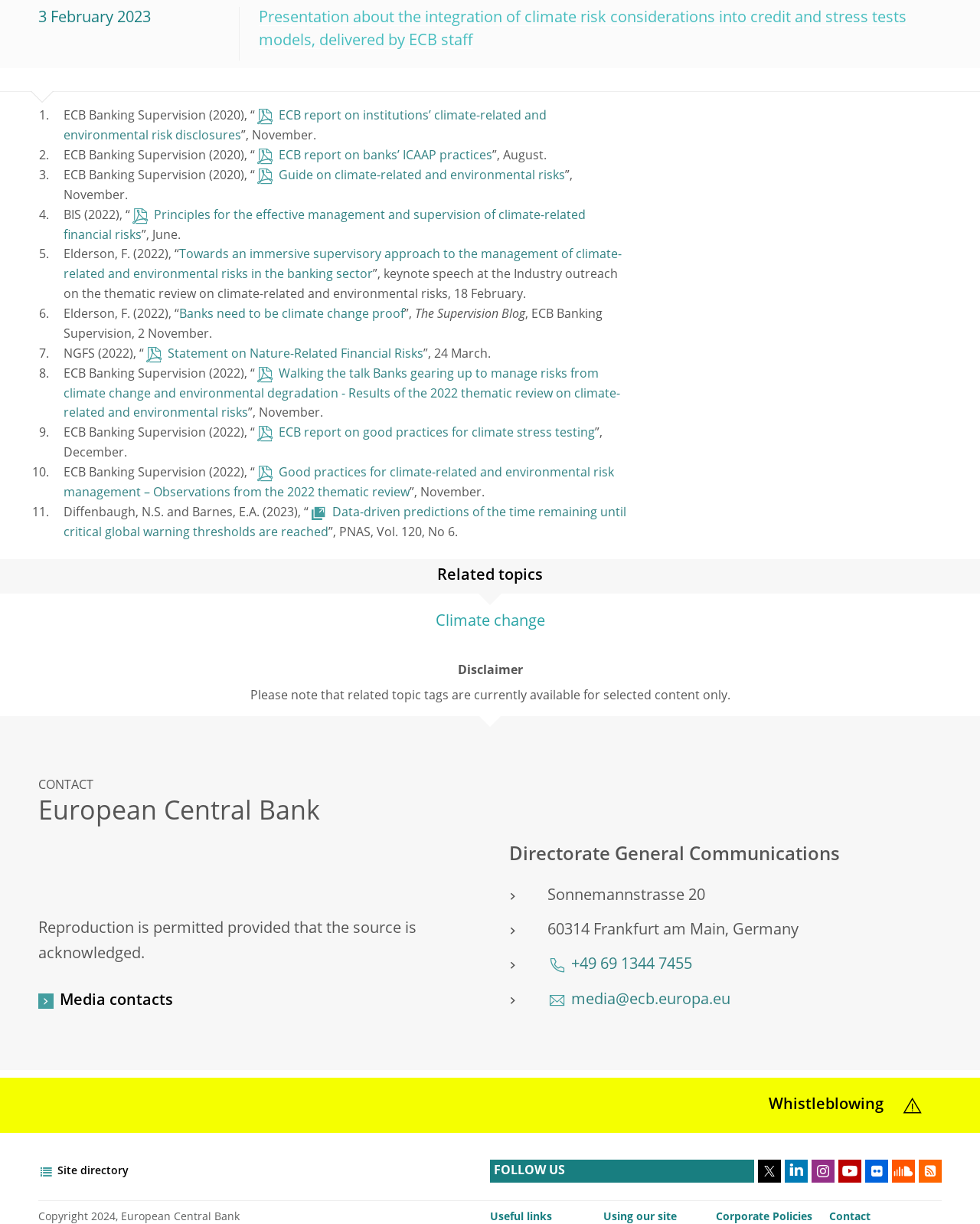Identify the bounding box coordinates for the region to click in order to carry out this instruction: "Contact the European Central Bank". Provide the coordinates using four float numbers between 0 and 1, formatted as [left, top, right, bottom].

[0.039, 0.637, 0.095, 0.647]